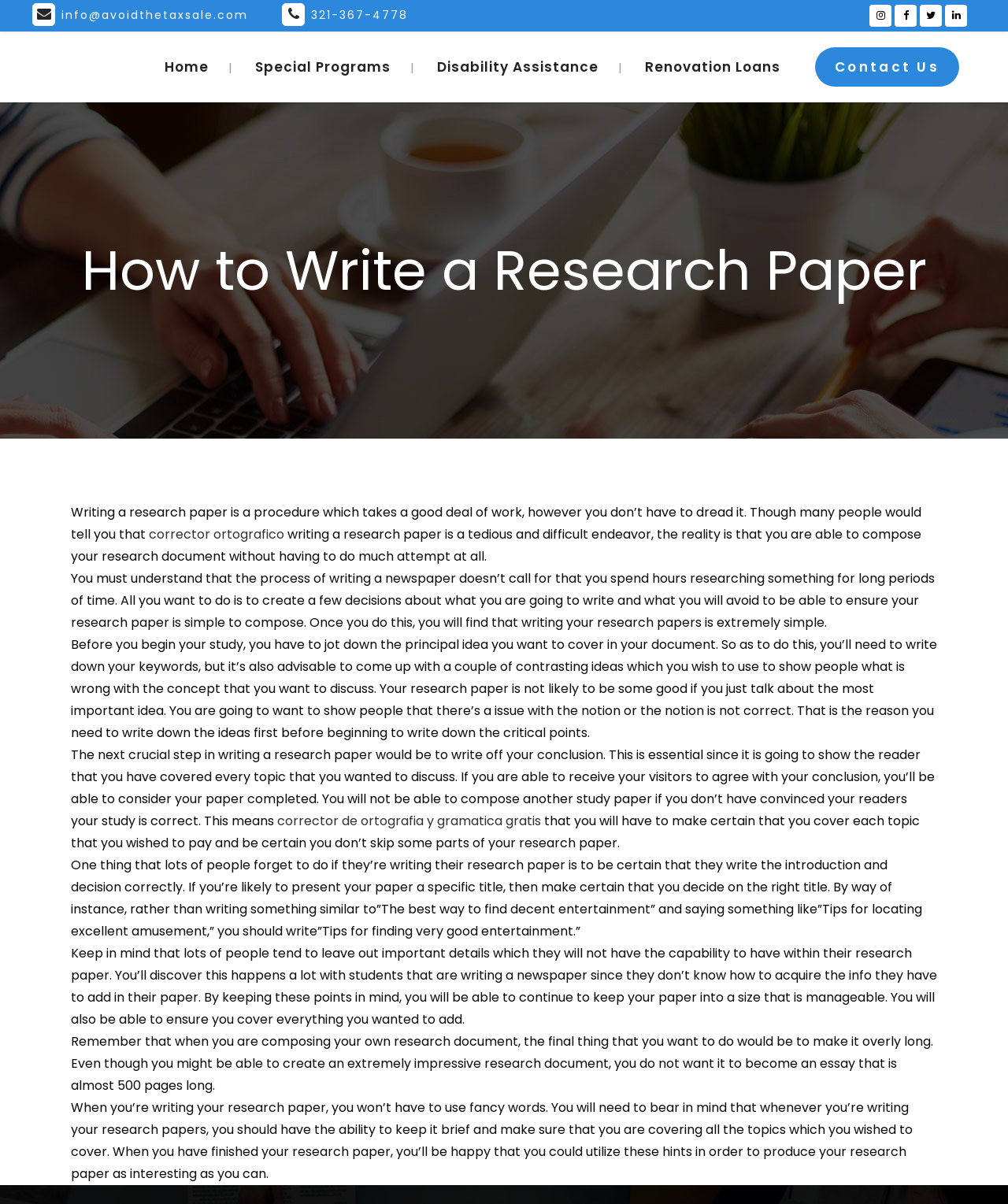Articulate a detailed summary of the webpage's content and design.

This webpage is about "Avoid The Tax Sale" and "How to Write a Research Paper". At the top, there is a header section with contact information, including an email address "info@avoidthetaxsale.com" and a phone number "321-367-4778", both positioned on the left side. On the right side of the header, there are four social media links, represented by icons.

Below the header, there is a navigation menu with five links: "Home", "Special Programs", "Disability Assistance", "Renovation Loans", and "Contact Us". These links are positioned horizontally, taking up most of the width of the page.

The main content of the page is a long article about "How to Write a Research Paper". The article is divided into several paragraphs, each discussing a different aspect of writing a research paper, such as understanding the process, creating an outline, writing the introduction and conclusion, and keeping the paper concise. The text is positioned in the center of the page, with a moderate font size.

There are two links within the article, "corrector ortografico" and "corrector de ortografia y gramatica gratis", which are likely related to grammar and spell checking tools. These links are positioned within the paragraphs, inline with the surrounding text.

Overall, the webpage has a simple and clean layout, with a focus on providing informative content about writing a research paper.